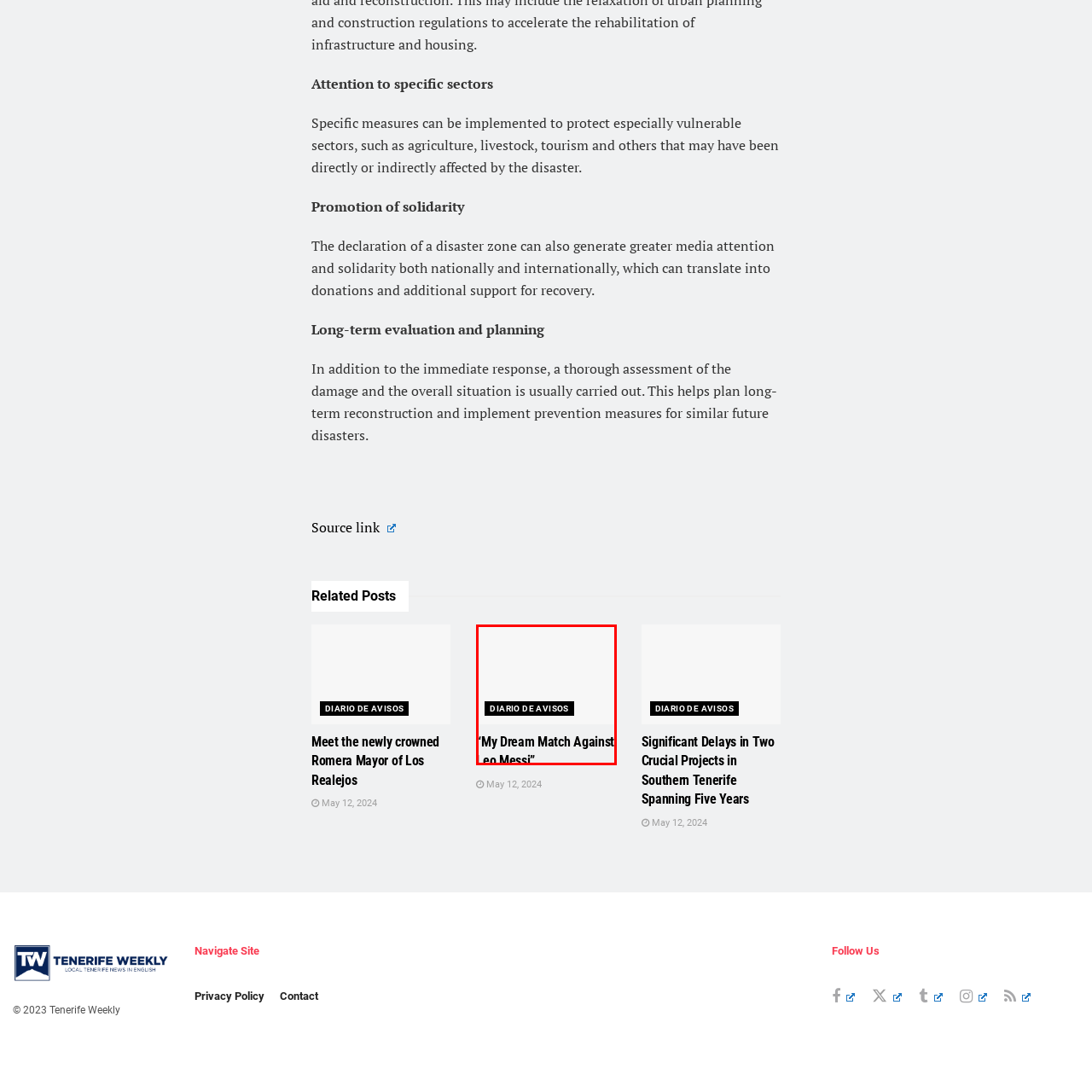Inspect the area marked by the red box and provide a short answer to the question: What is the purpose of the bold typography?

To draw attention